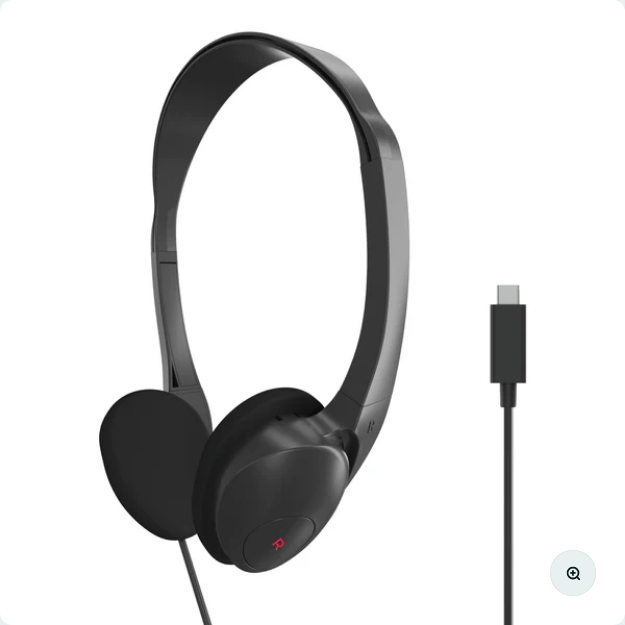With reference to the image, please provide a detailed answer to the following question: Are the headphones wireless?

The presence of a 'connector cable' attached to the headphones suggests that they are wired, rather than wireless, as it implies a physical connection to a device.